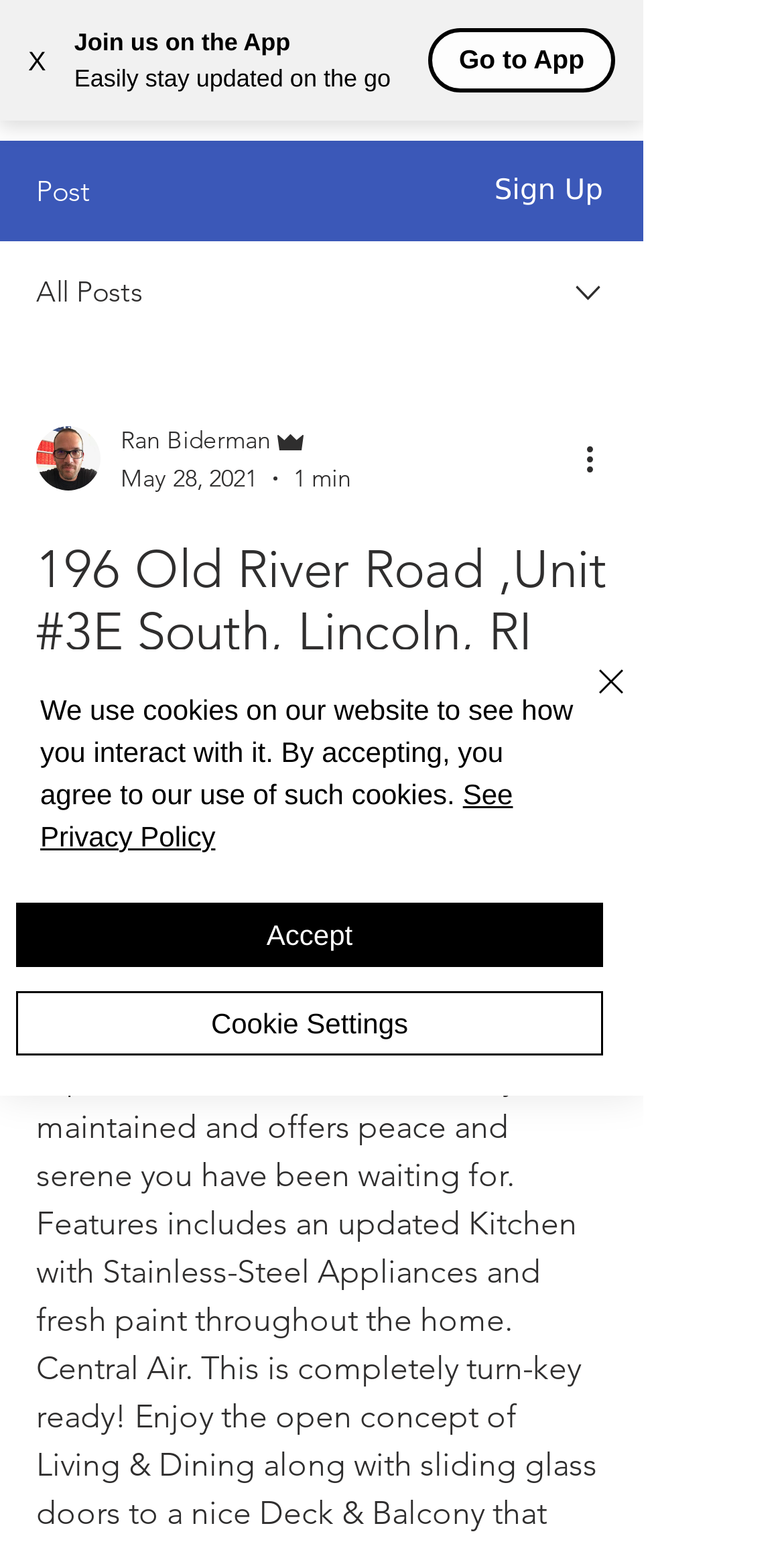Determine the bounding box coordinates for the HTML element mentioned in the following description: "Cookie Settings". The coordinates should be a list of four floats ranging from 0 to 1, represented as [left, top, right, bottom].

[0.021, 0.643, 0.769, 0.684]